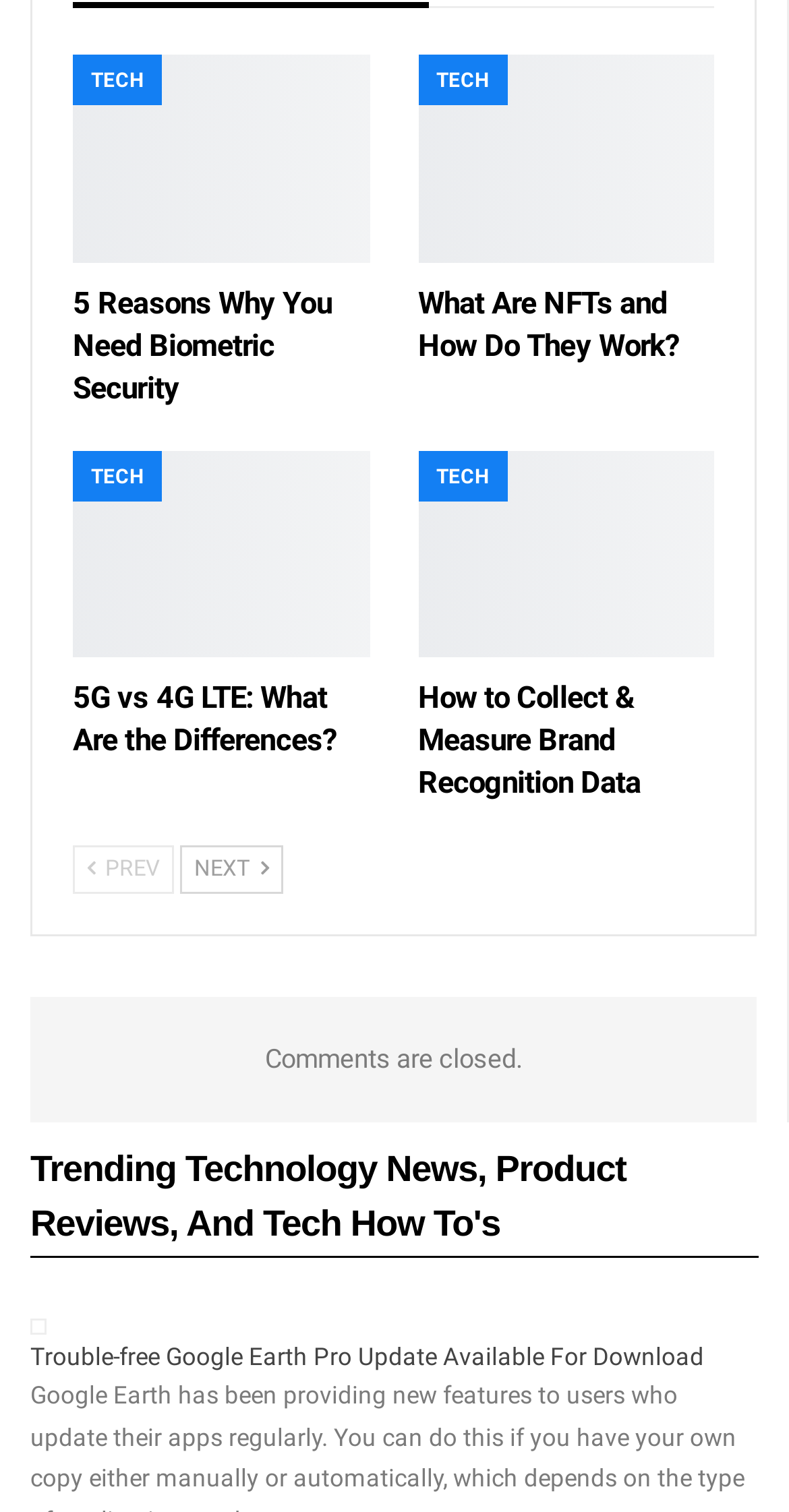What is the title of the article below the comments section?
Please craft a detailed and exhaustive response to the question.

The heading element below the comments section has the text 'Trouble-free Google Earth Pro Update Available For Download', which is the title of the article.